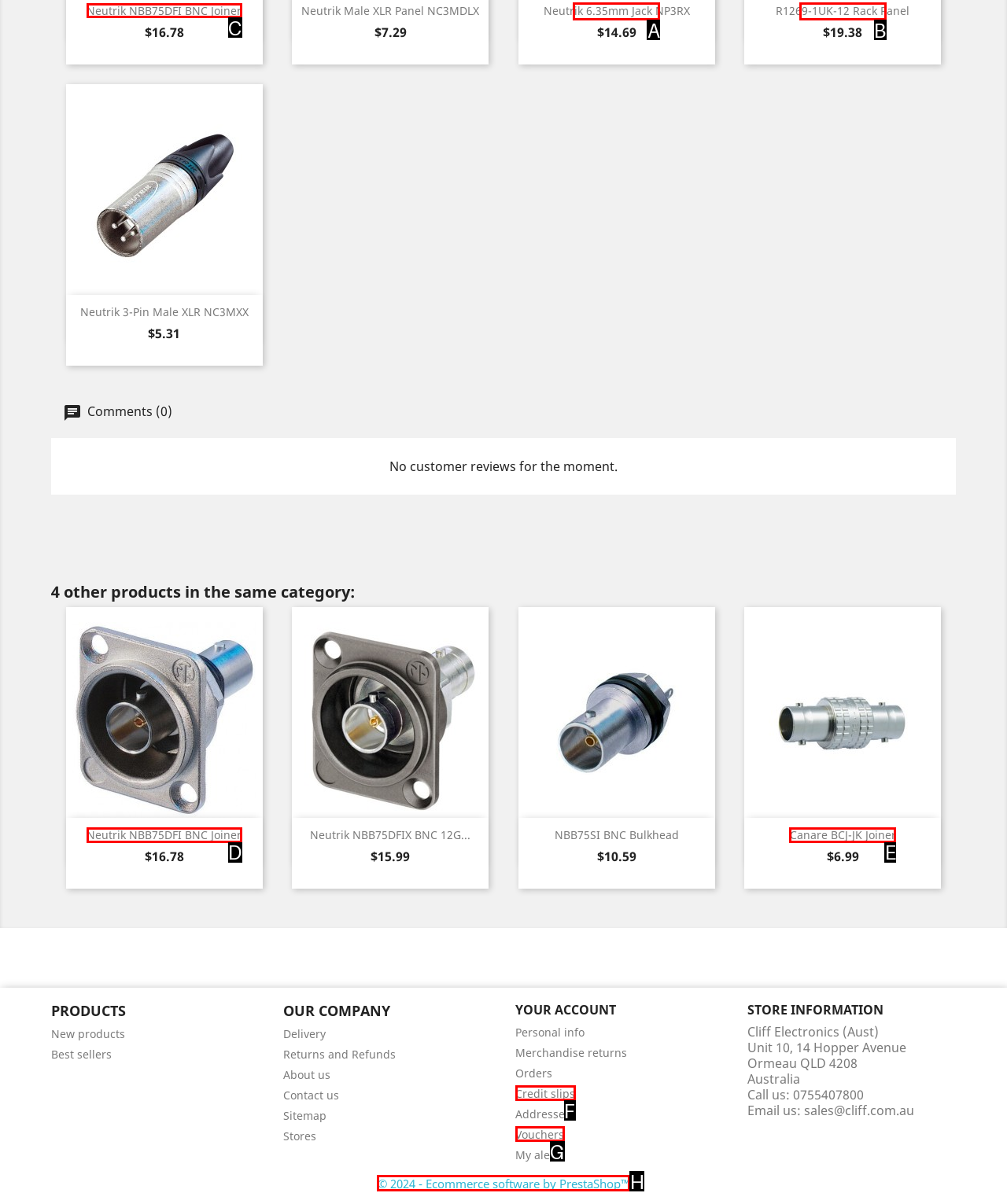Identify which HTML element to click to fulfill the following task: View product details of Neutrik NBB75DFI BNC Joiner. Provide your response using the letter of the correct choice.

C